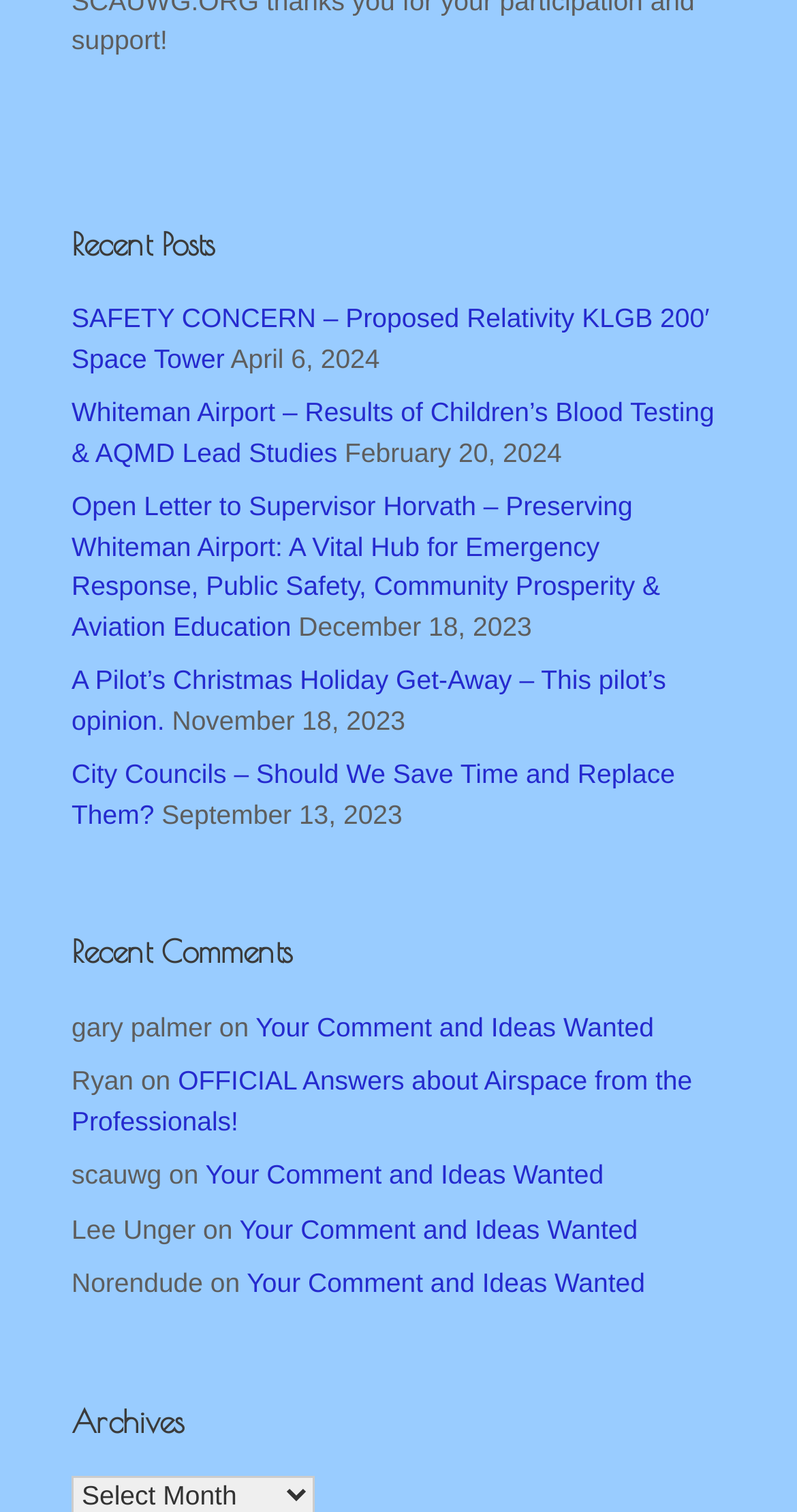Find the bounding box coordinates of the element to click in order to complete this instruction: "Read comments from gary palmer". The bounding box coordinates must be four float numbers between 0 and 1, denoted as [left, top, right, bottom].

[0.09, 0.669, 0.266, 0.689]